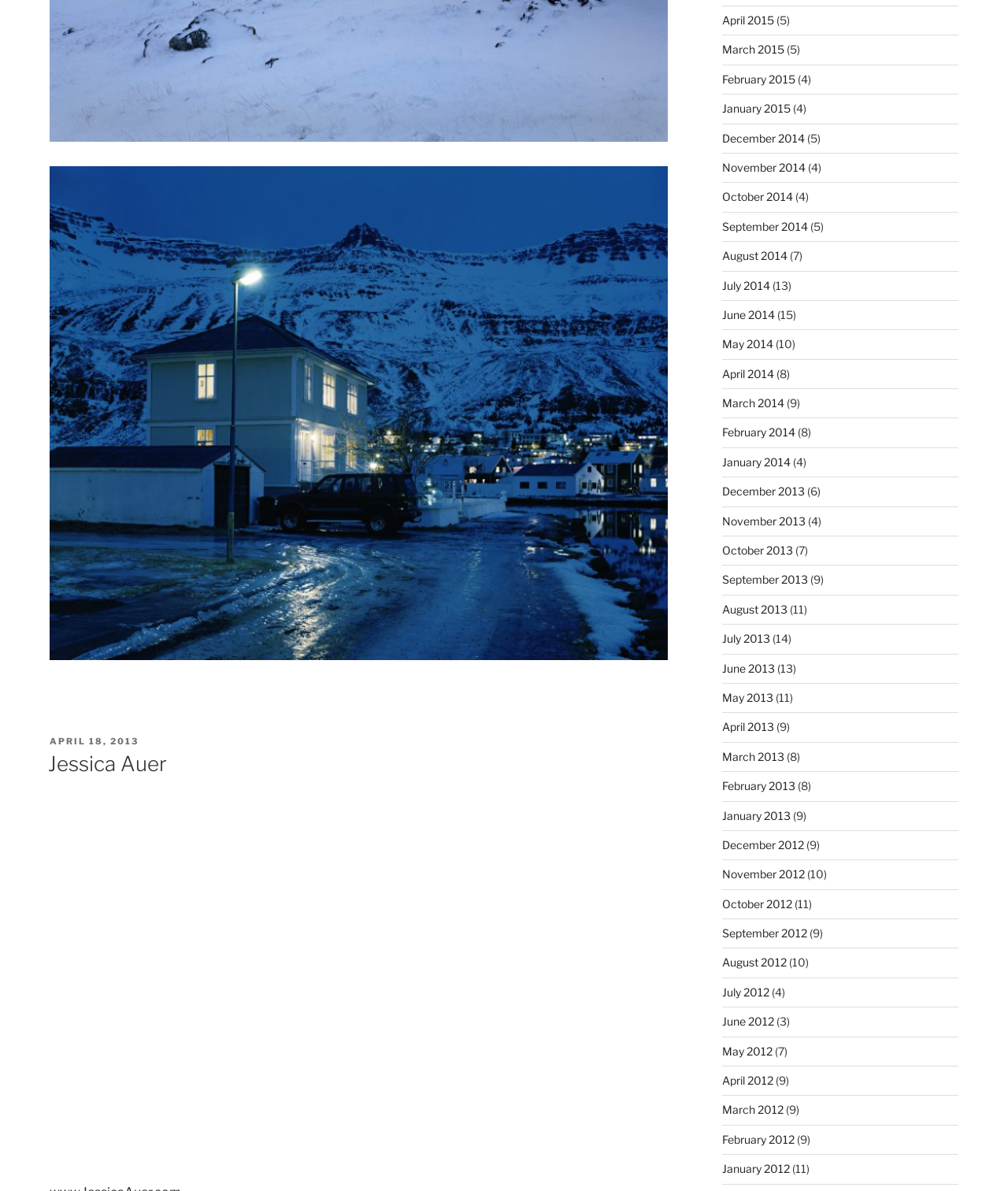Please locate the bounding box coordinates of the region I need to click to follow this instruction: "View posts from January 2012".

[0.716, 0.976, 0.784, 0.987]